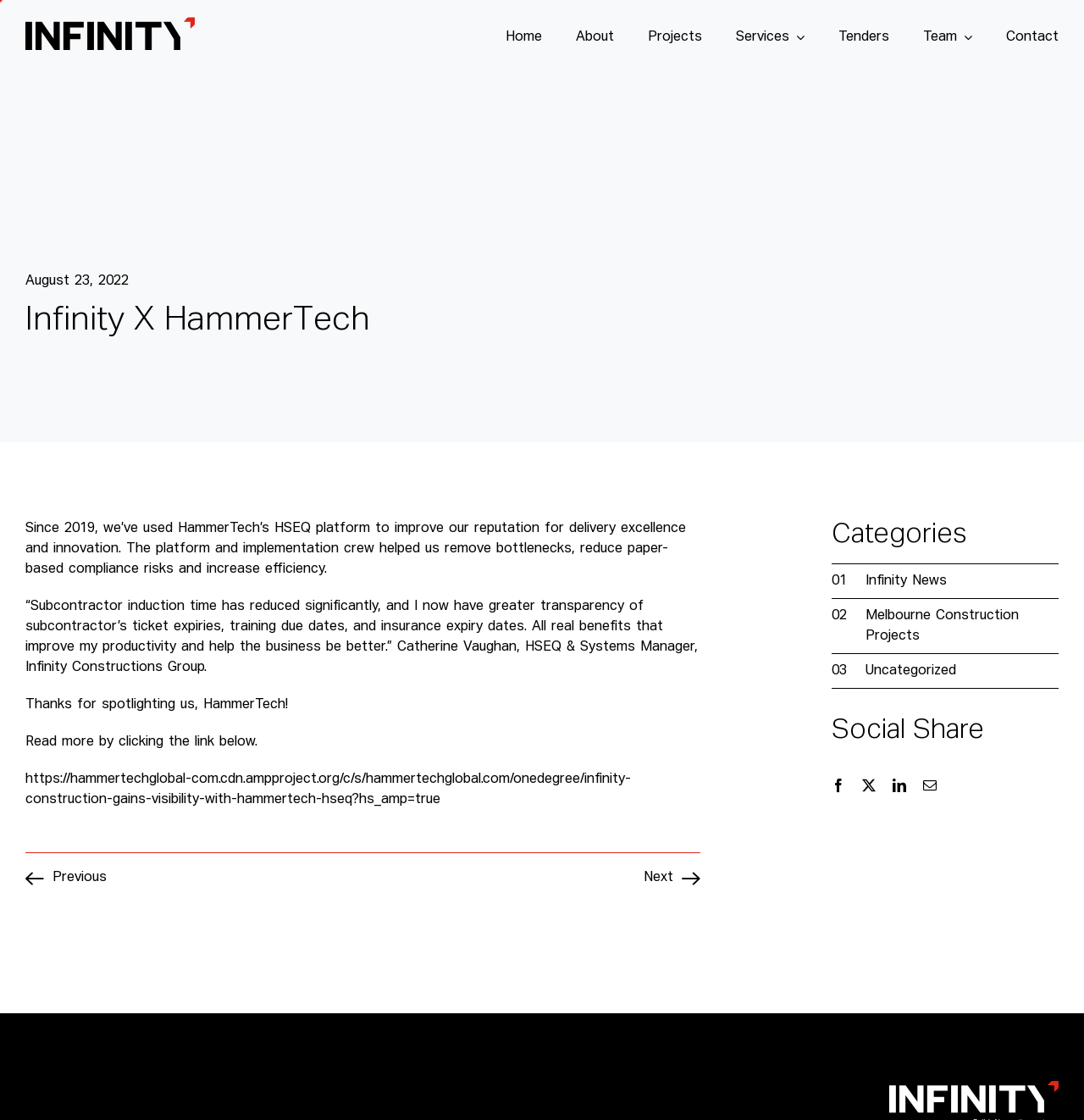Determine the bounding box coordinates for the clickable element to execute this instruction: "Click the 'Home' link". Provide the coordinates as four float numbers between 0 and 1, i.e., [left, top, right, bottom].

[0.466, 0.016, 0.5, 0.05]